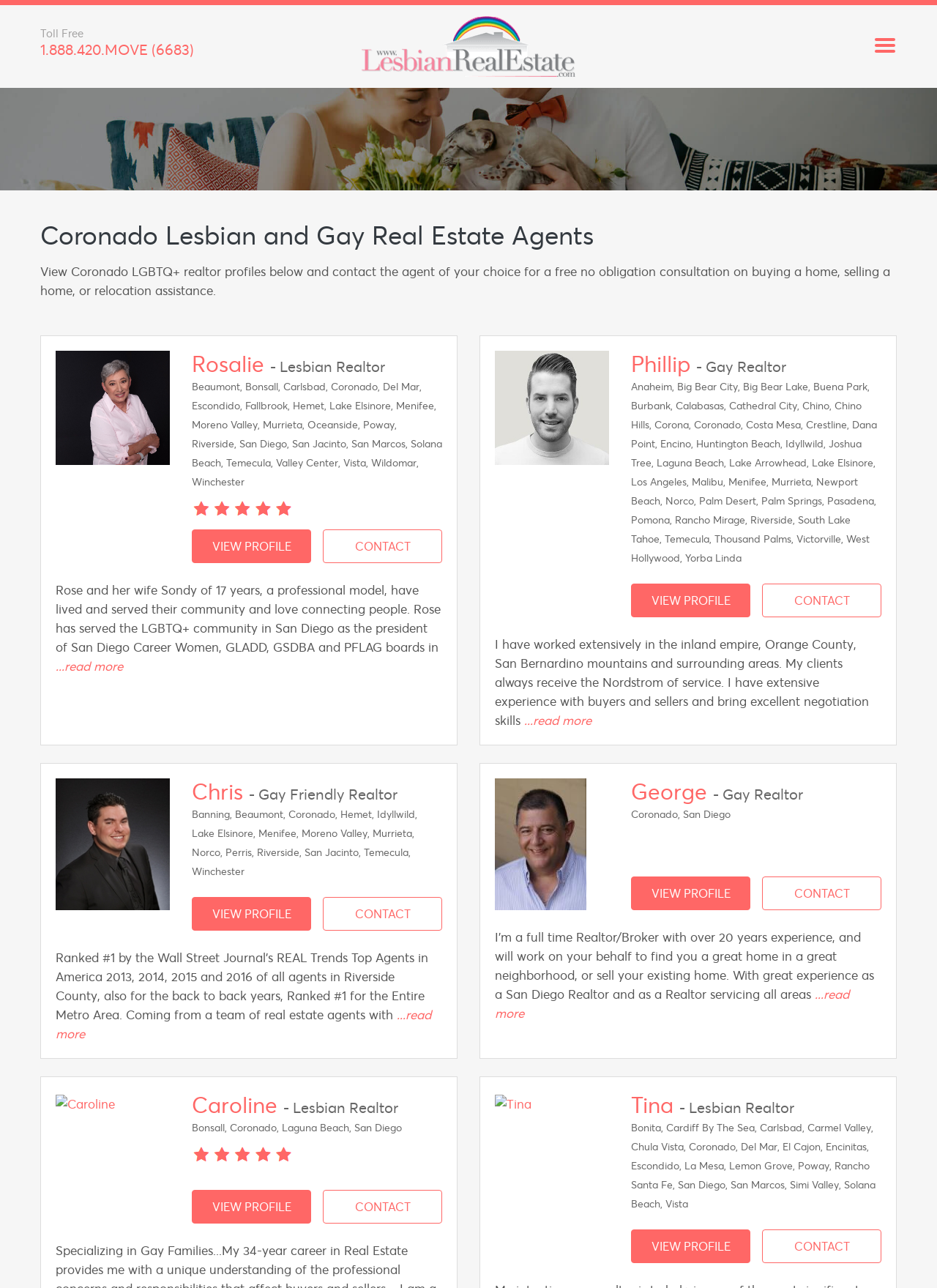What areas do the agents serve?
Refer to the image and give a detailed response to the question.

The webpage lists various cities in California that the agents serve, including Coronado, San Diego, Anaheim, Big Bear City, Buena Park, and many others. Each agent's profile specifies the areas they serve.